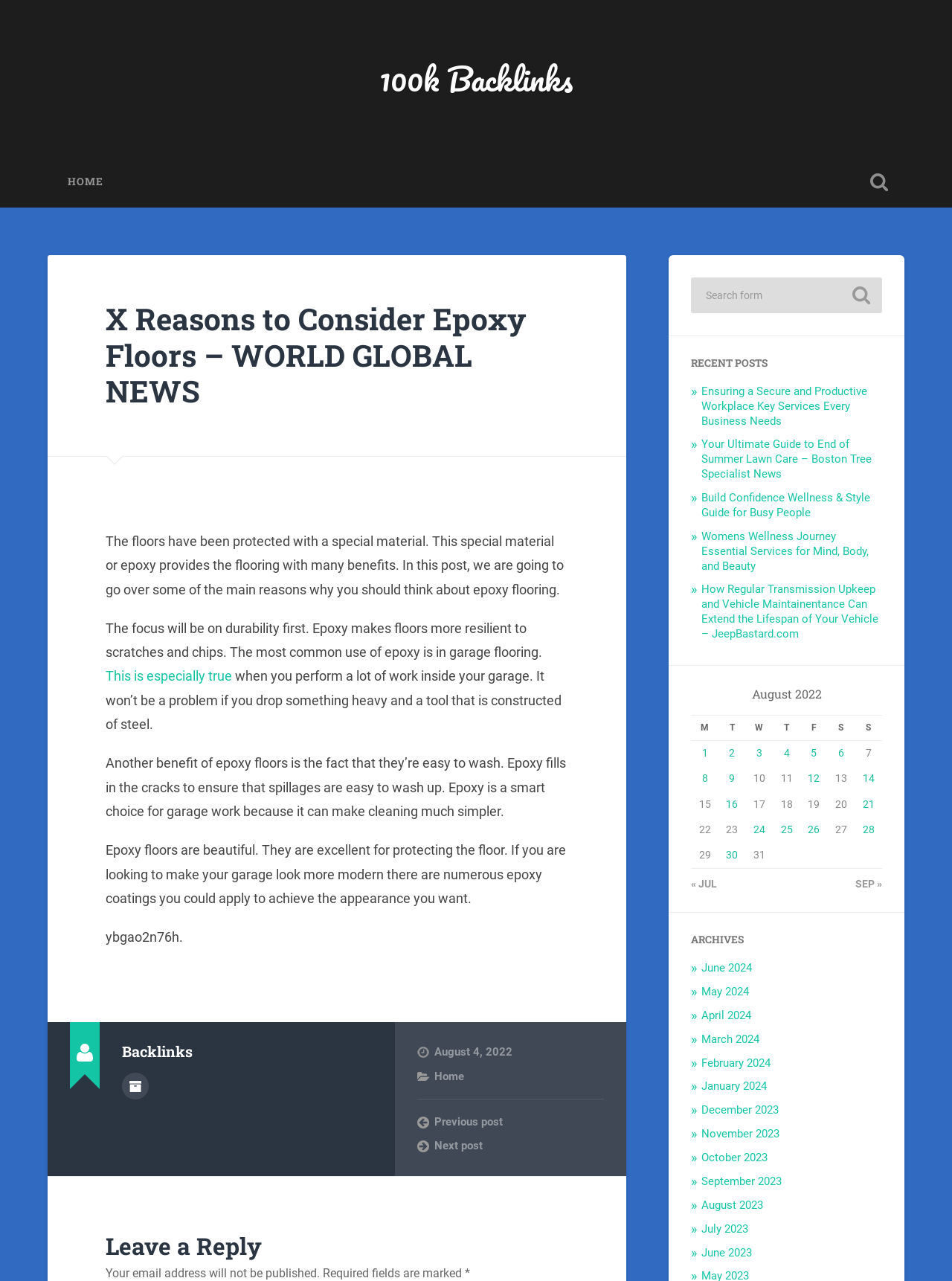When was this webpage published?
Give a single word or phrase answer based on the content of the image.

August 4, 2022